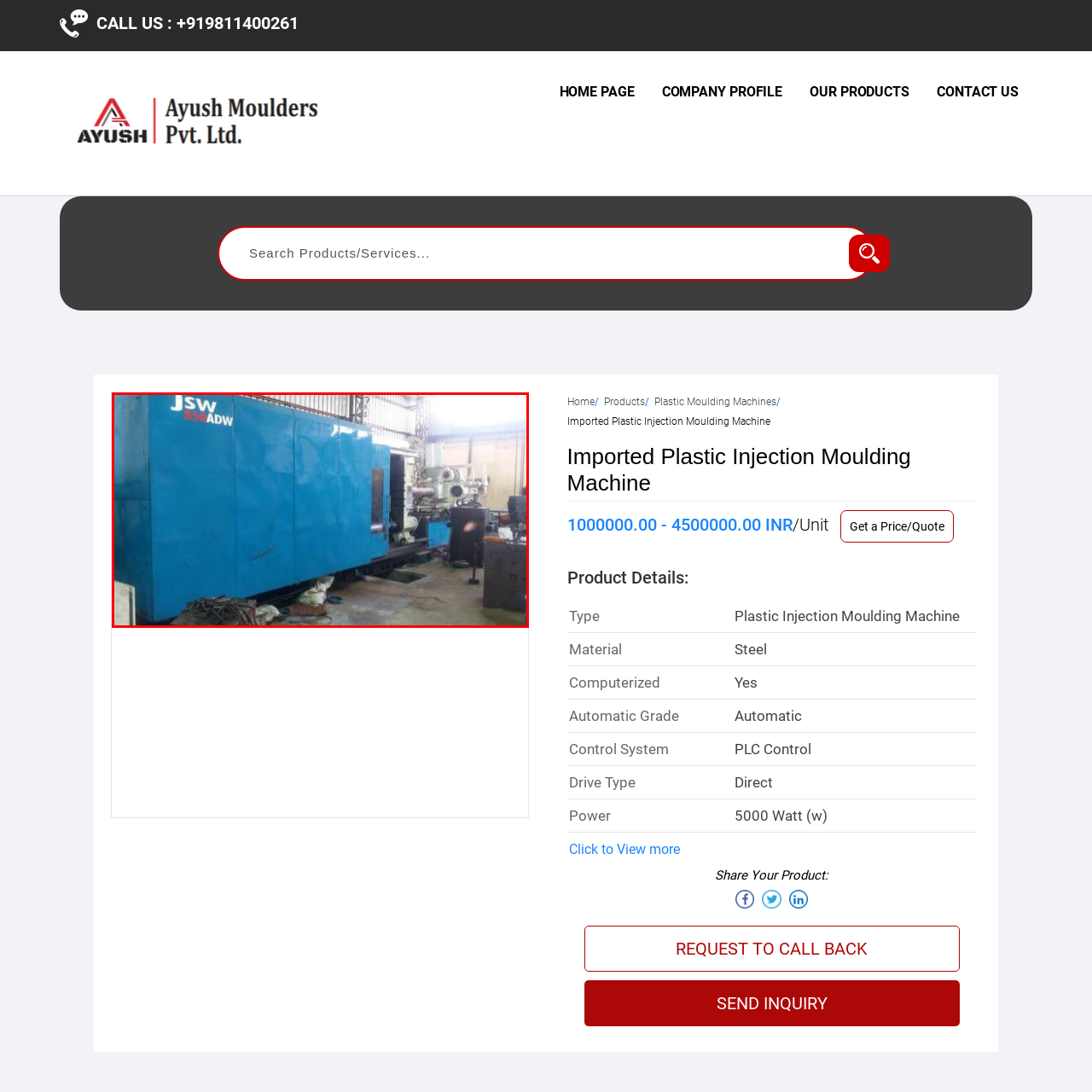Provide an elaborate description of the image marked by the red boundary.

The image showcases a large, industrial machinery unit identified as a plastic injection moulding machine. It features a vibrant blue exterior with the manufacturer's name, "JSW," prominently displayed on the left side. The machine is situated within a workshop environment, characterized by a spacious, well-lit interior, typical storage and assembly setups in the background, and various tools and machines in proximity. This equipment is integral to the manufacturing process, allowing for the efficient production of plastic products through precise moulding. The operational components, visible on the right side, suggest a robust and sophisticated system designed for high-performance output in plastic part fabrication.